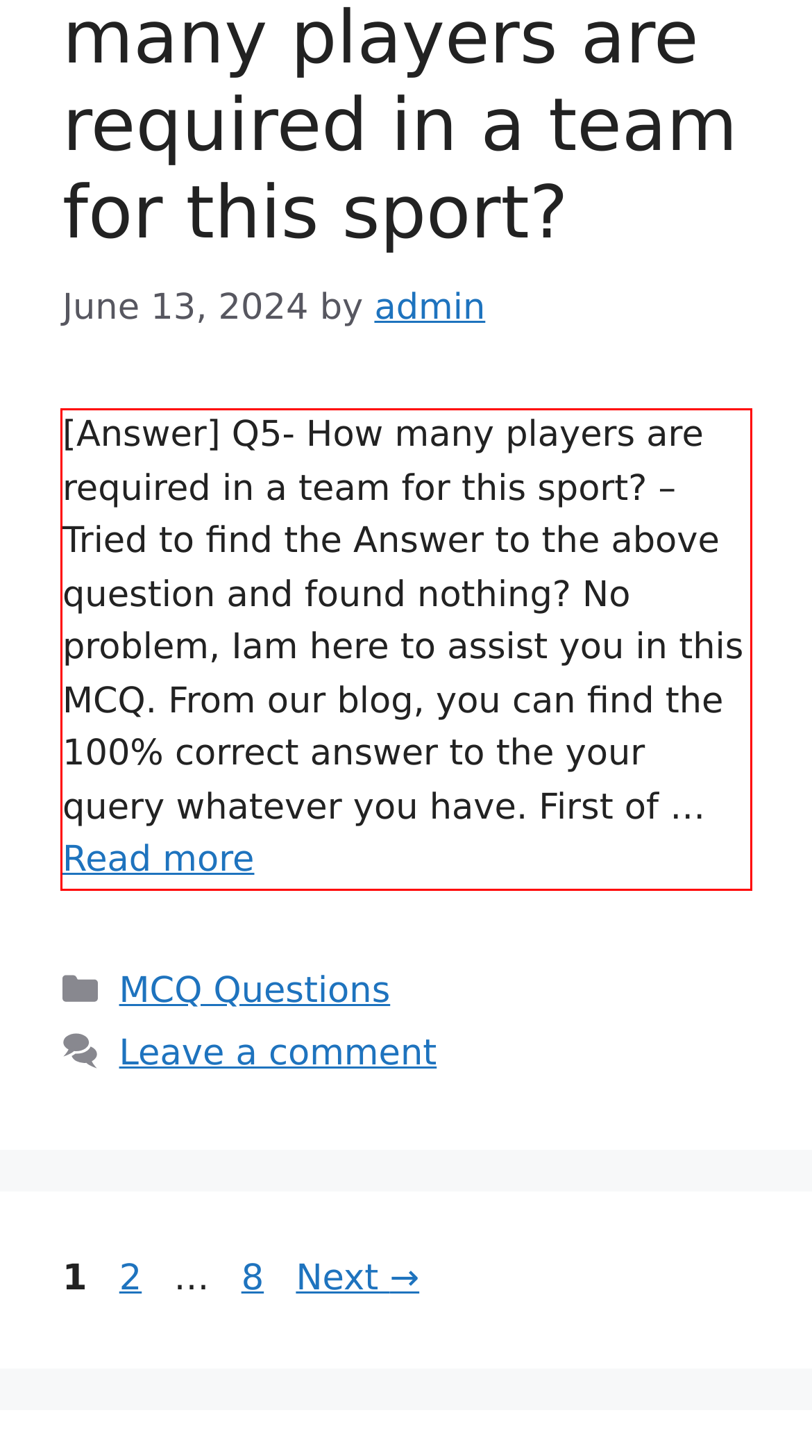From the provided screenshot, extract the text content that is enclosed within the red bounding box.

[Answer] Q5- How many players are required in a team for this sport? – Tried to find the Answer to the above question and found nothing? No problem, Iam here to assist you in this MCQ. From our blog, you can find the 100% correct answer to the your query whatever you have. First of … Read more